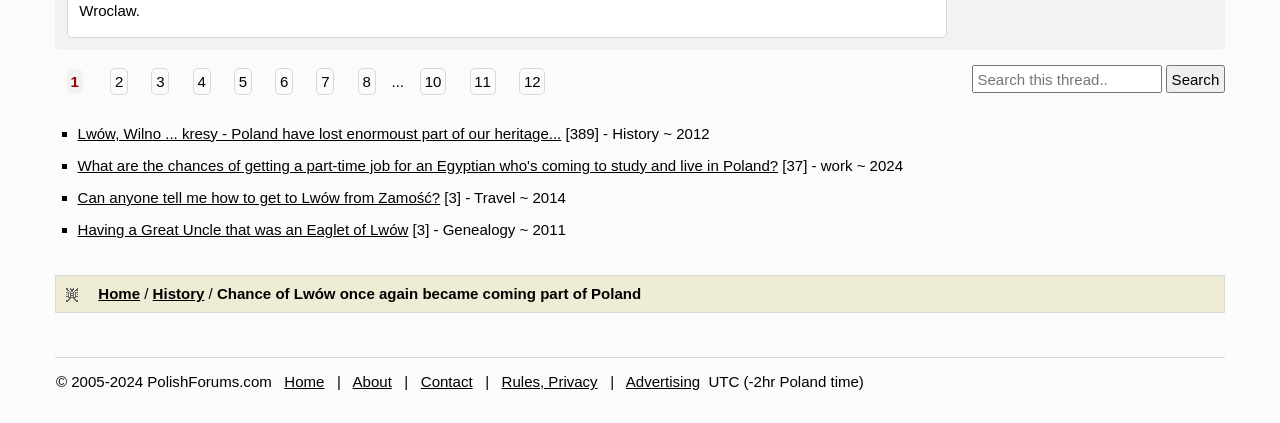Provide a single word or phrase to answer the given question: 
How many grid cells are in the first row of the table?

2